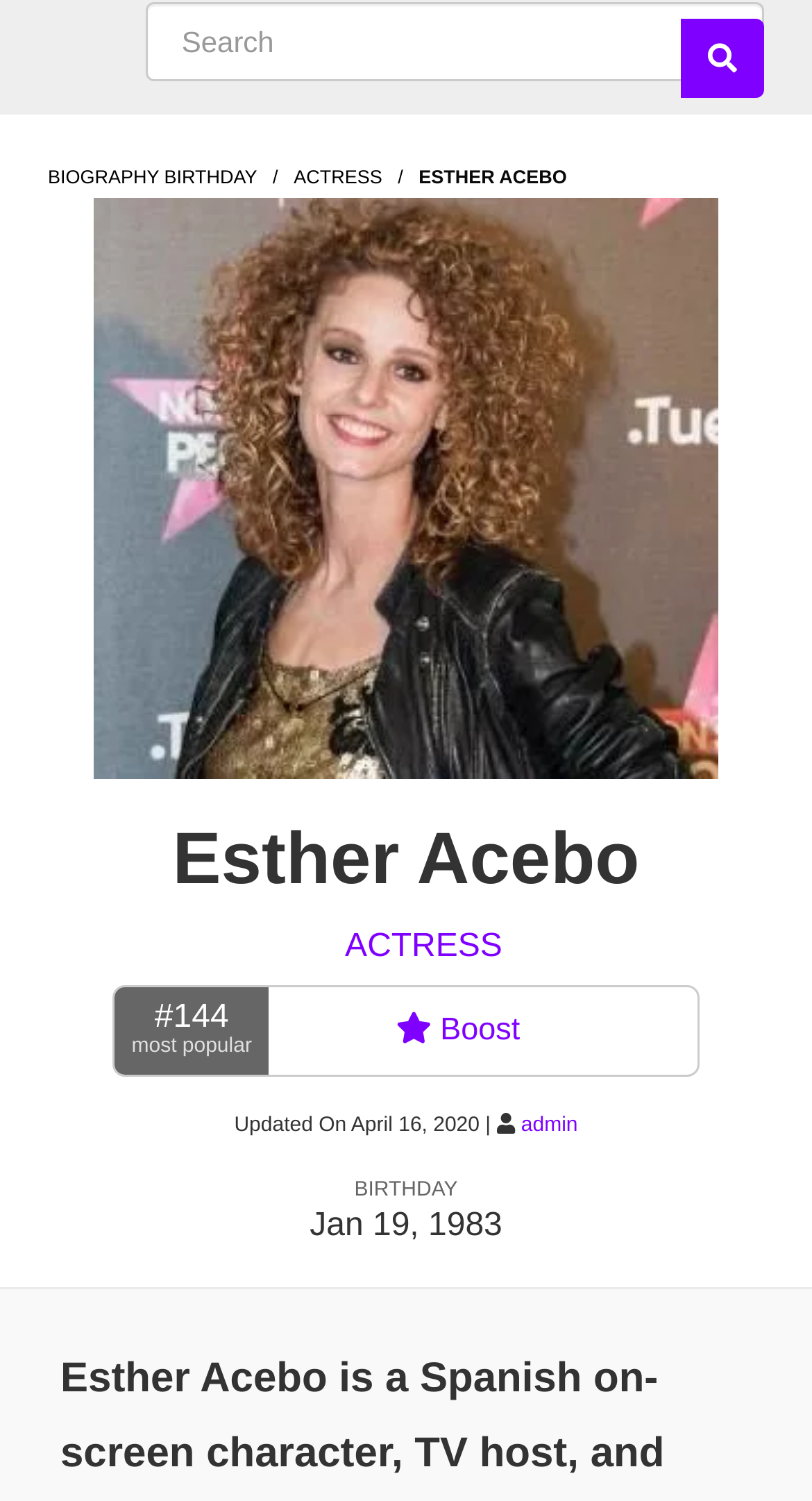Provide a one-word or short-phrase response to the question:
What can you do with the searchbox?

Search for a celebrity